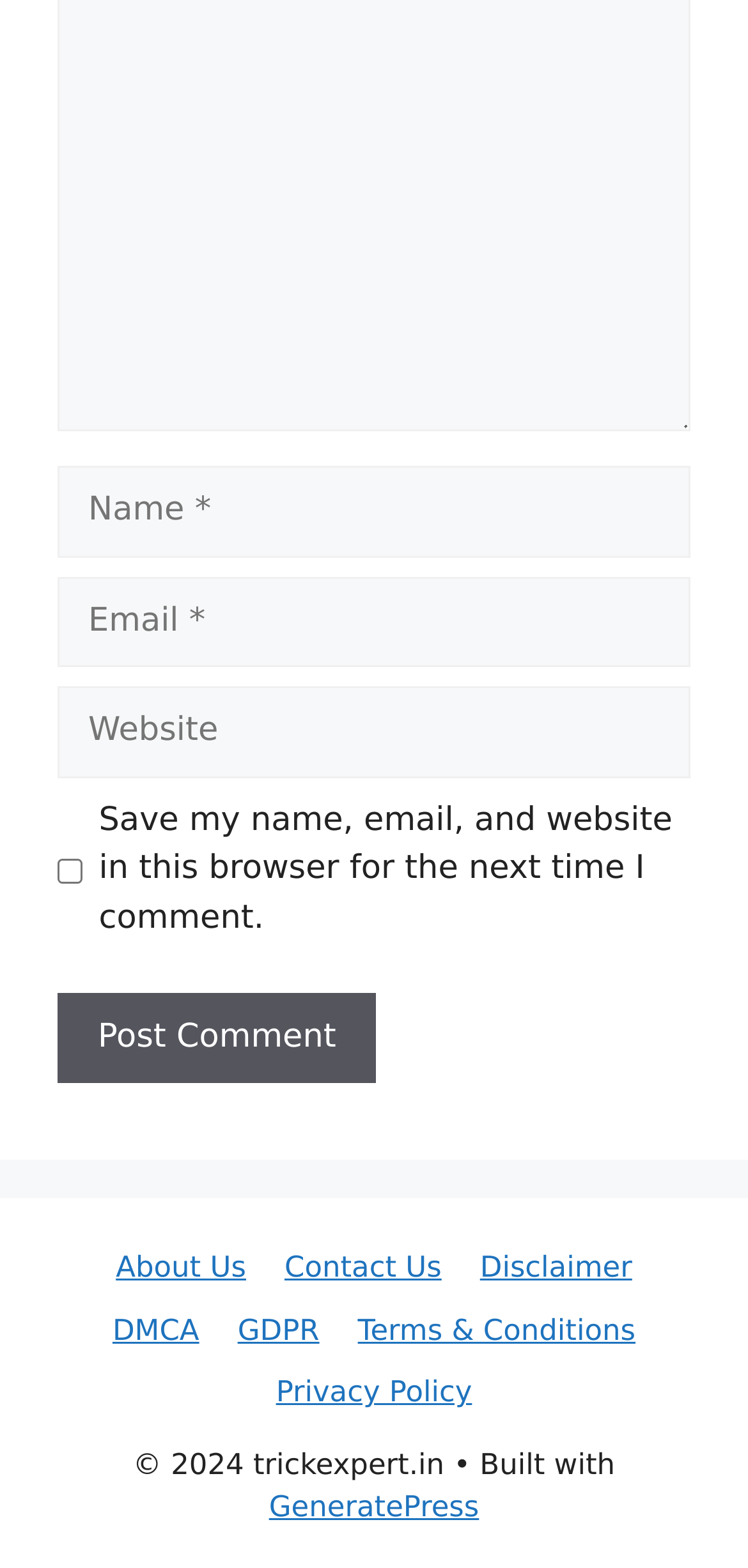Please identify the bounding box coordinates of the area that needs to be clicked to fulfill the following instruction: "Input your email."

[0.077, 0.368, 0.923, 0.426]